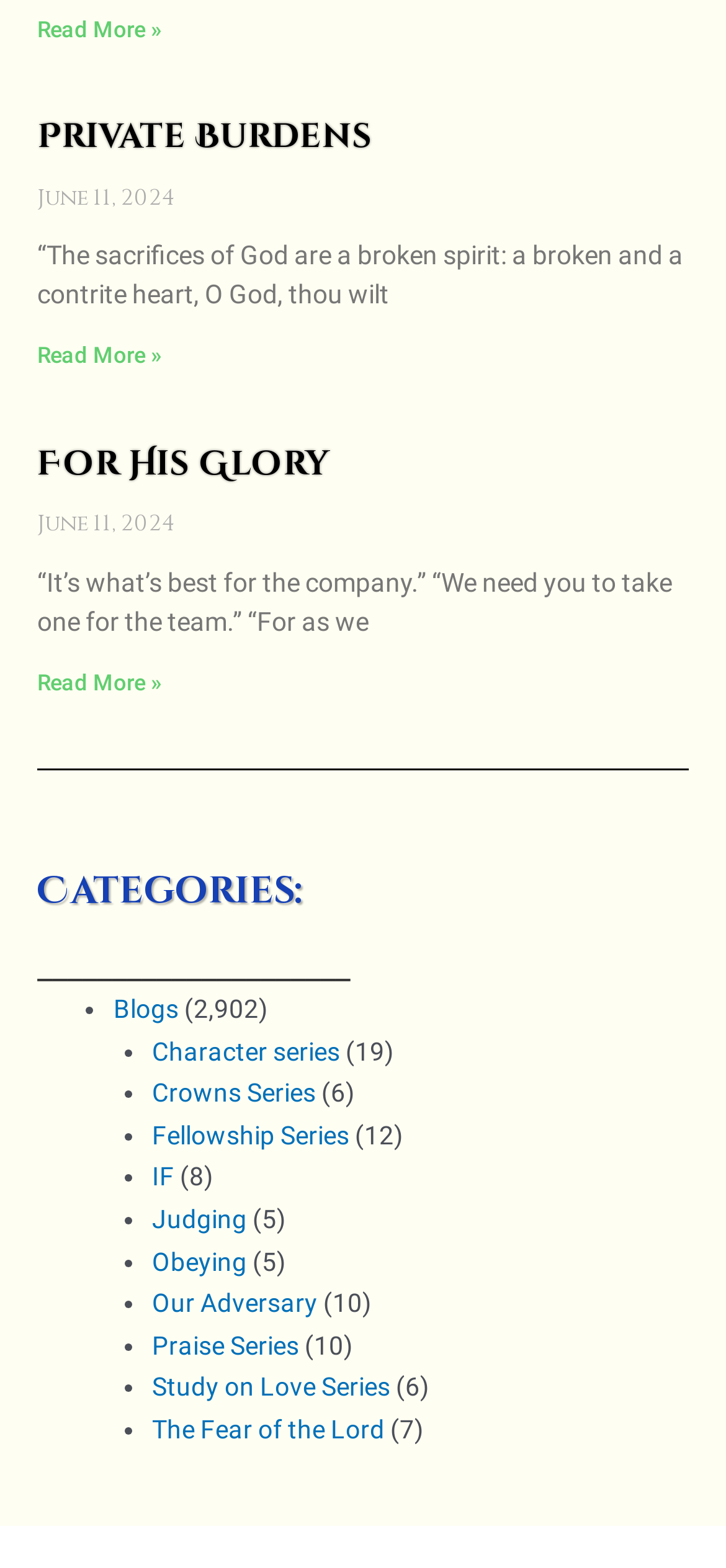Determine the bounding box for the described HTML element: "For His Glory". Ensure the coordinates are four float numbers between 0 and 1 in the format [left, top, right, bottom].

[0.051, 0.281, 0.454, 0.311]